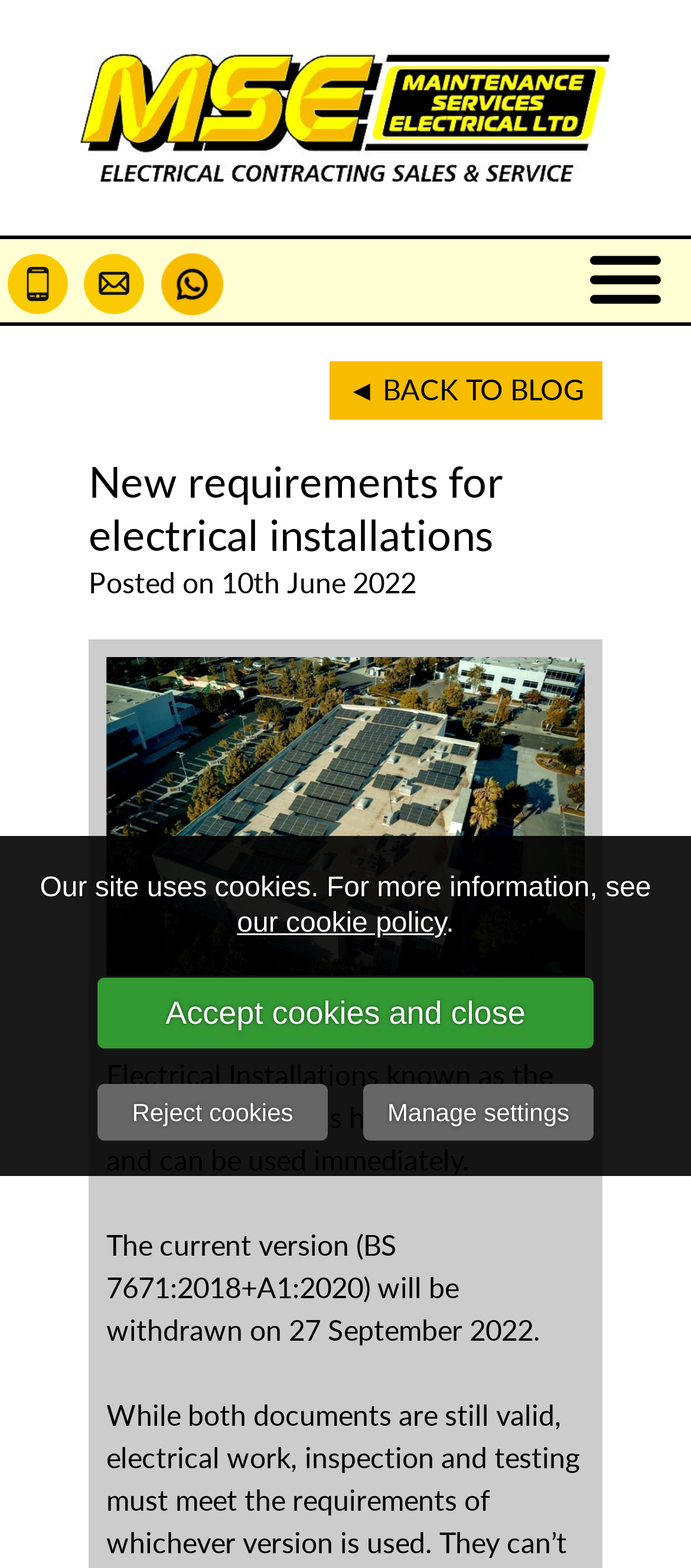What is the purpose of the button 'Toggle menu'?
Respond to the question with a single word or phrase according to the image.

To toggle the menu